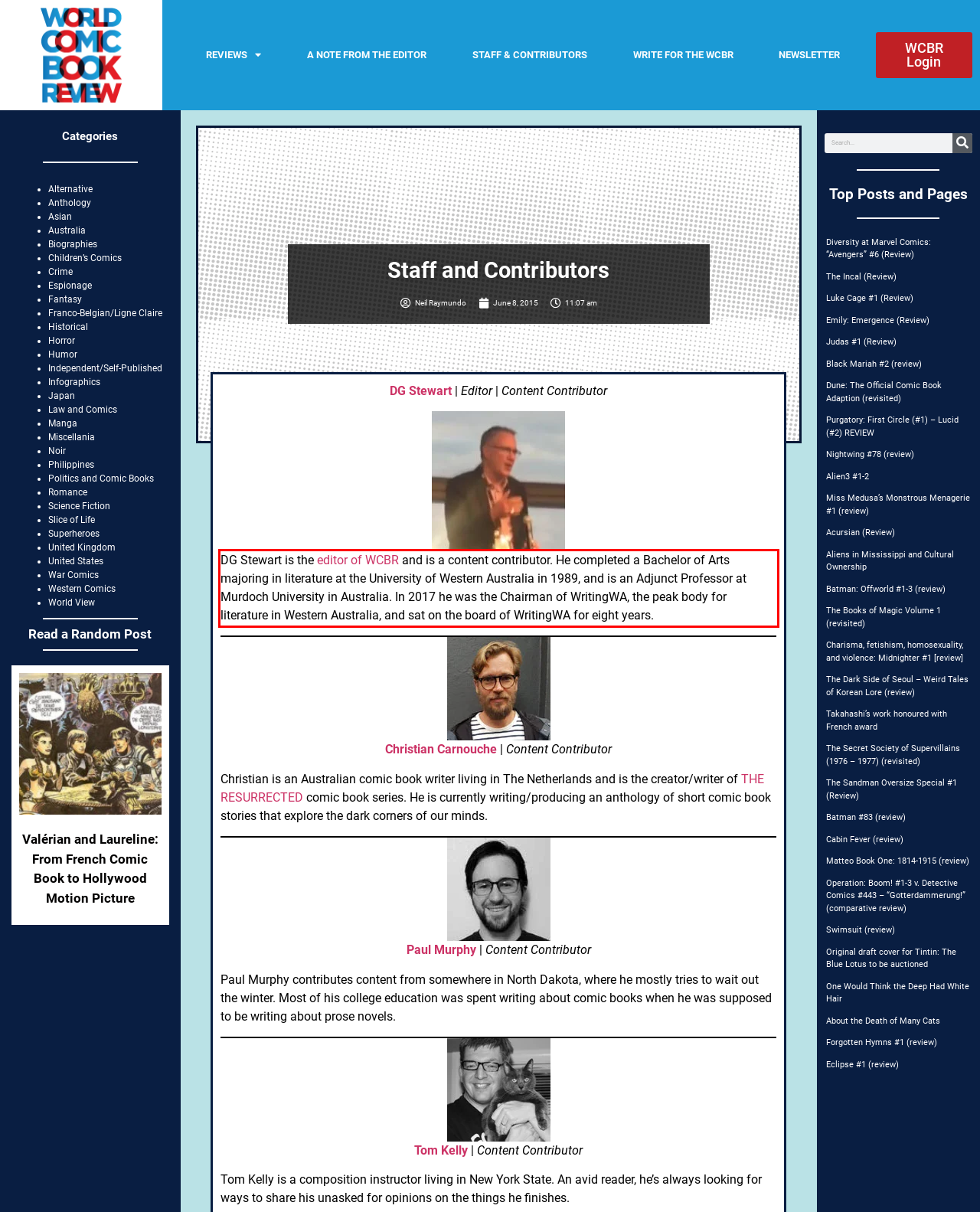You are provided with a screenshot of a webpage containing a red bounding box. Please extract the text enclosed by this red bounding box.

DG Stewart is the editor of WCBR and is a content contributor. He completed a Bachelor of Arts majoring in literature at the University of Western Australia in 1989, and is an Adjunct Professor at Murdoch University in Australia. In 2017 he was the Chairman of WritingWA, the peak body for literature in Western Australia, and sat on the board of WritingWA for eight years.